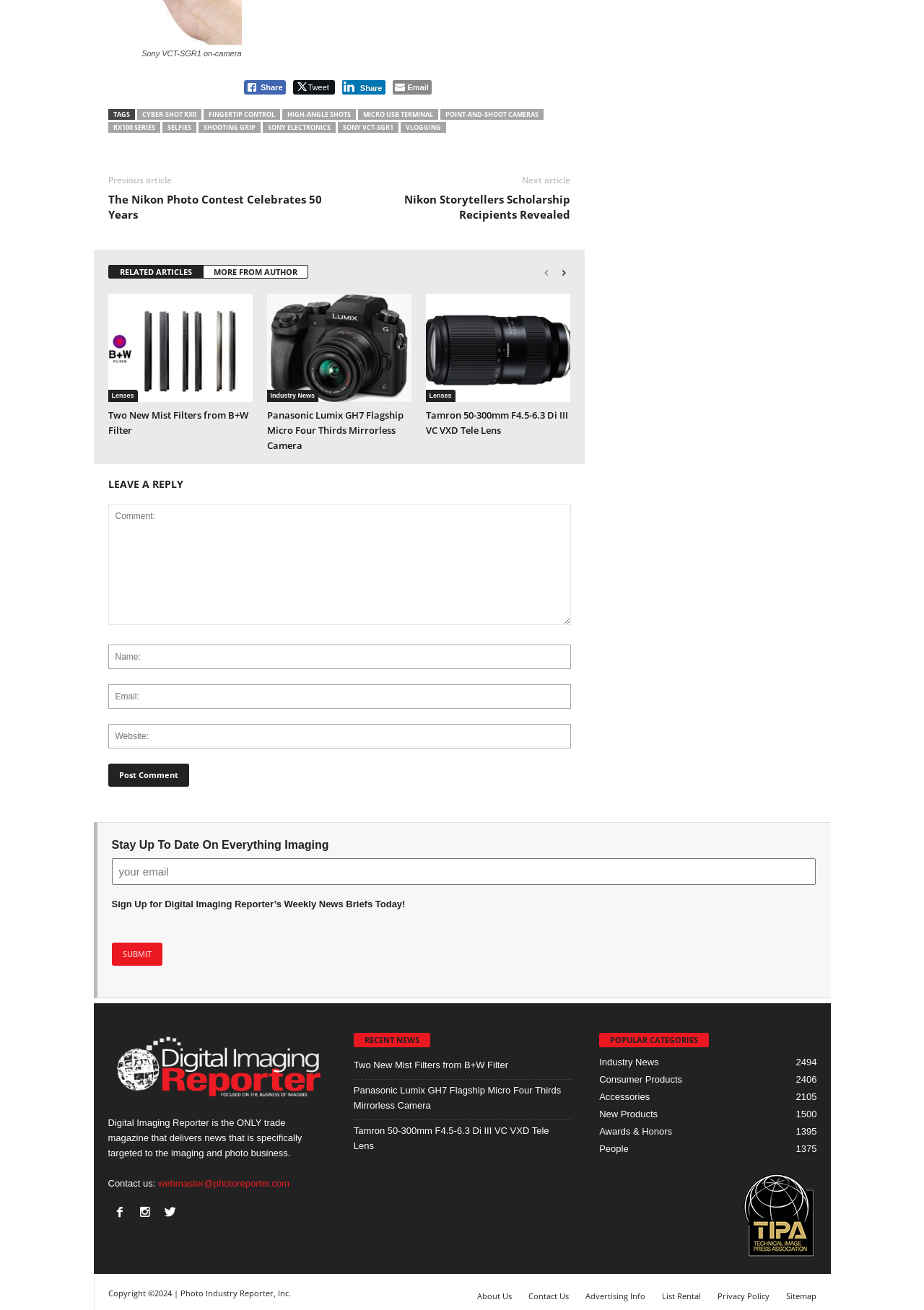Identify the bounding box coordinates of the clickable region necessary to fulfill the following instruction: "Leave a reply". The bounding box coordinates should be four float numbers between 0 and 1, i.e., [left, top, right, bottom].

[0.117, 0.363, 0.618, 0.376]